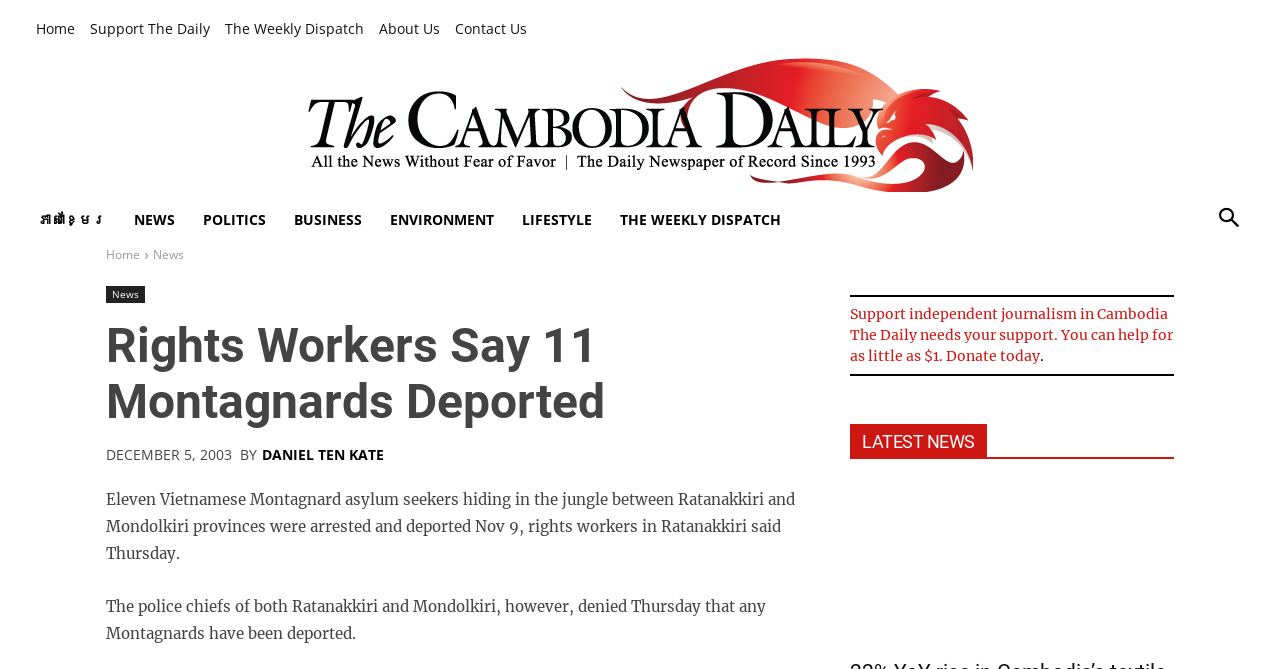Specify the bounding box coordinates for the region that must be clicked to perform the given instruction: "Click on Home".

[0.028, 0.021, 0.059, 0.066]